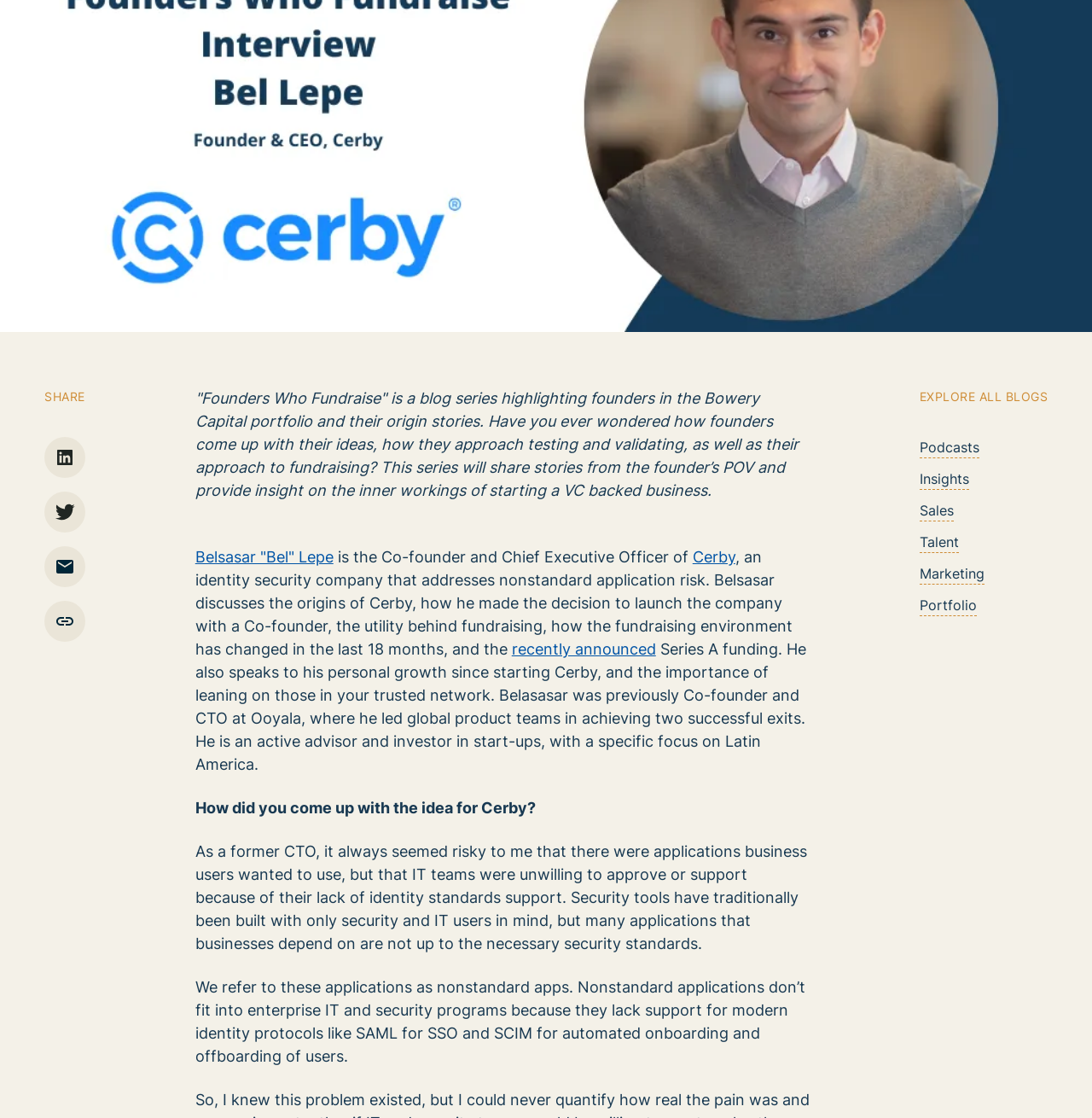Identify the bounding box coordinates for the UI element described as follows: "recently announced". Ensure the coordinates are four float numbers between 0 and 1, formatted as [left, top, right, bottom].

[0.469, 0.573, 0.601, 0.589]